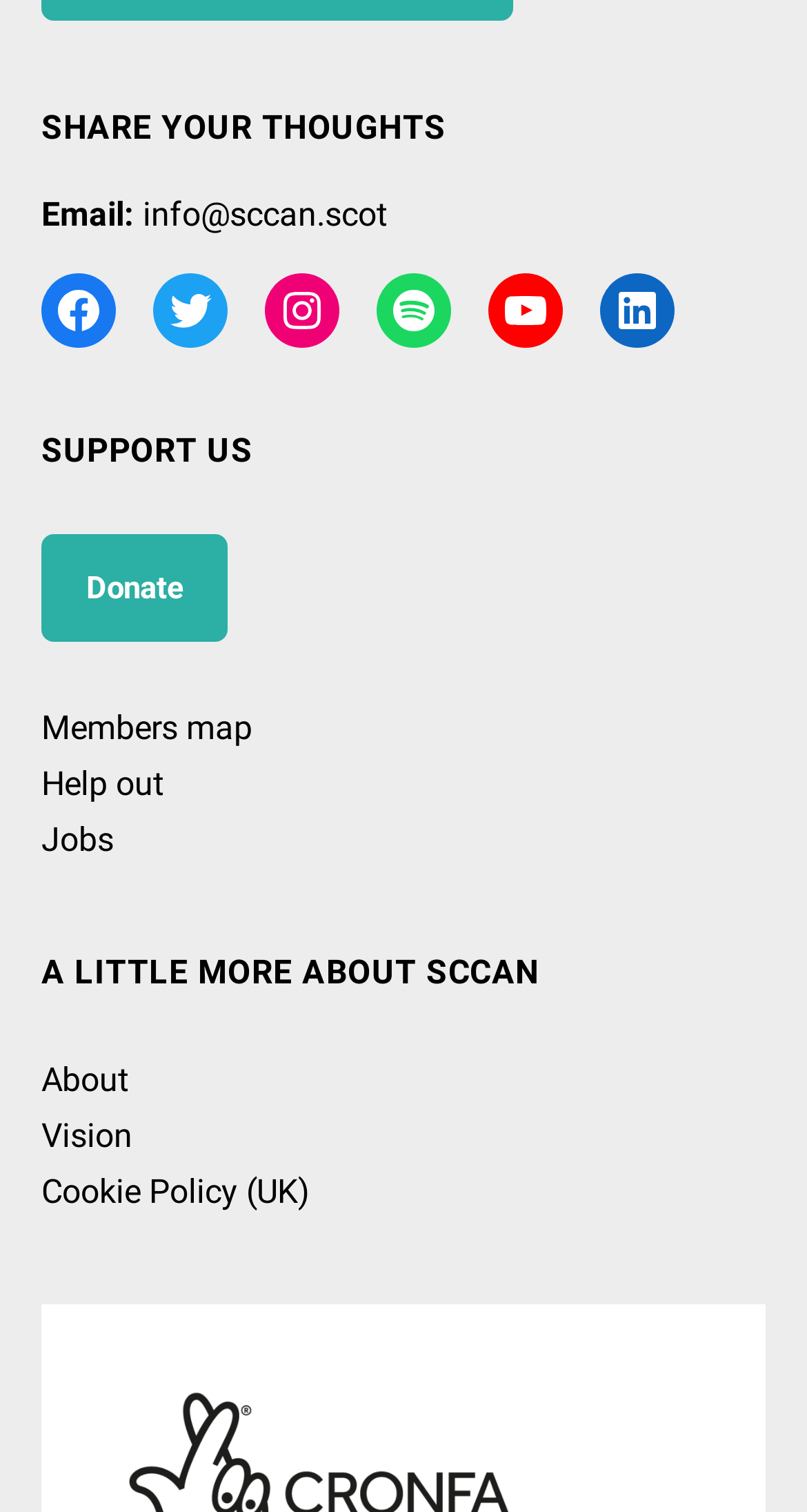Use a single word or phrase to answer the question: 
How many navigation menus are available on the webpage?

2